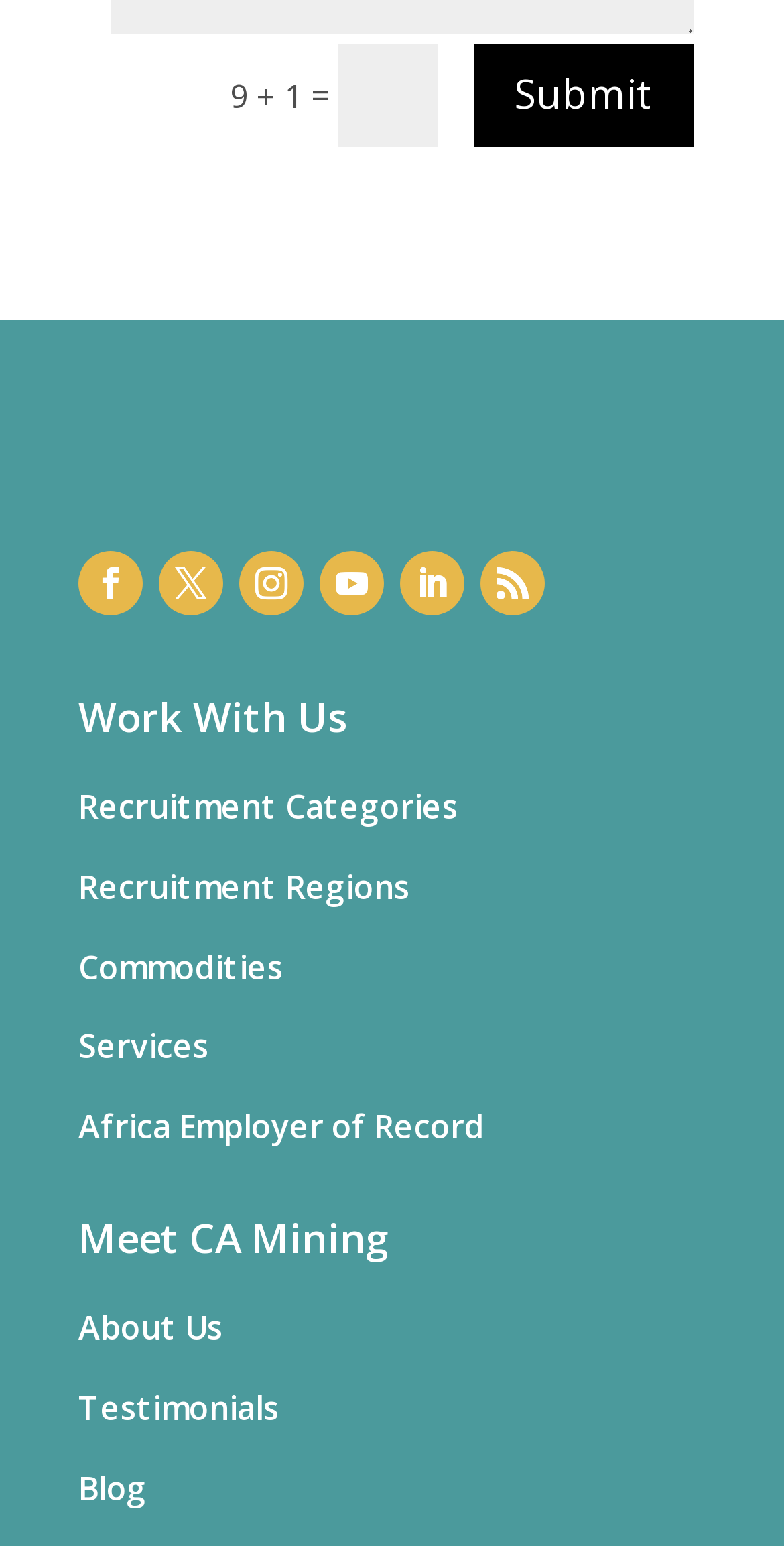What is the text above the textbox?
Based on the screenshot, respond with a single word or phrase.

9 + =